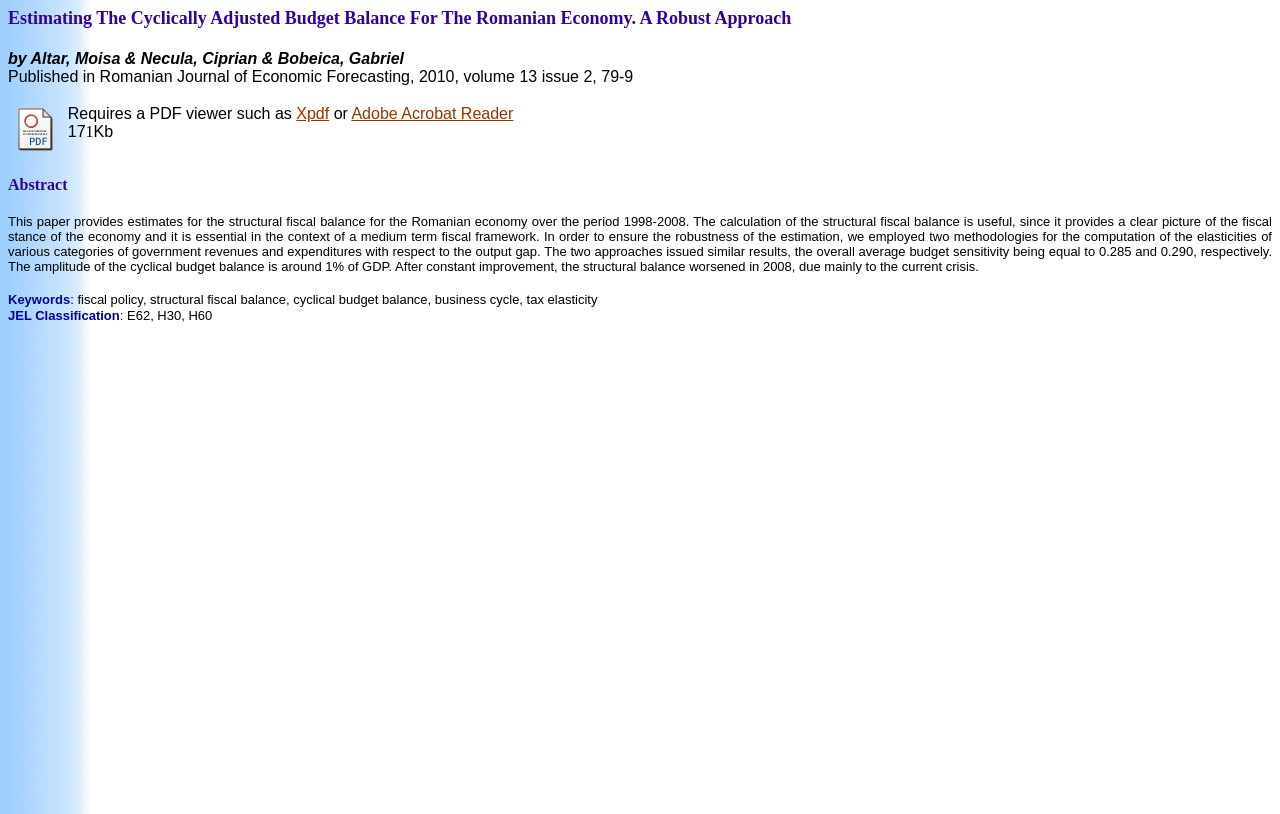Find the bounding box coordinates corresponding to the UI element with the description: "Adobe Acrobat Reader". The coordinates should be formatted as [left, top, right, bottom], with values as floats between 0 and 1.

[0.275, 0.13, 0.401, 0.15]